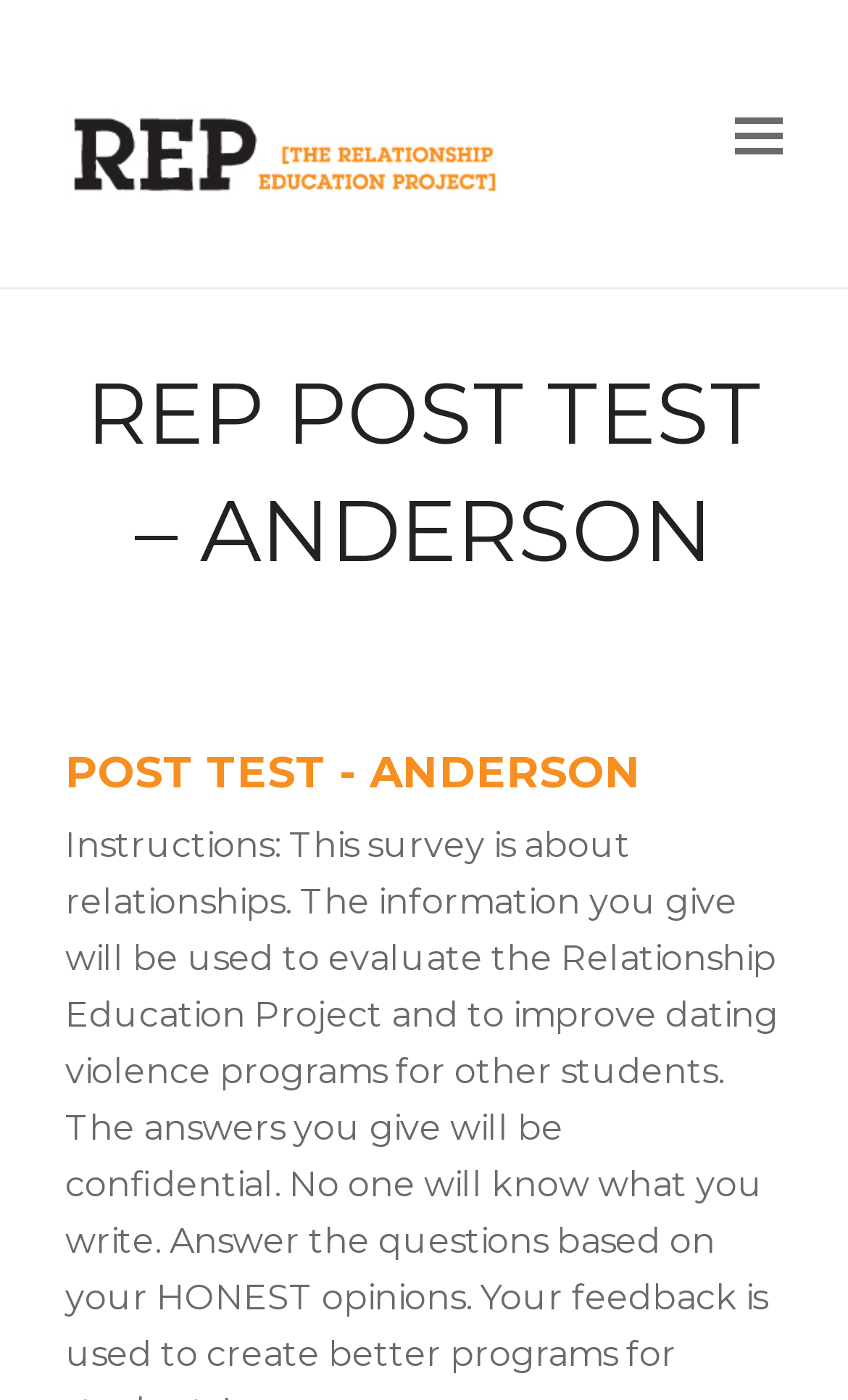Please provide a brief answer to the question using only one word or phrase: 
How many headings are on the webpage?

2